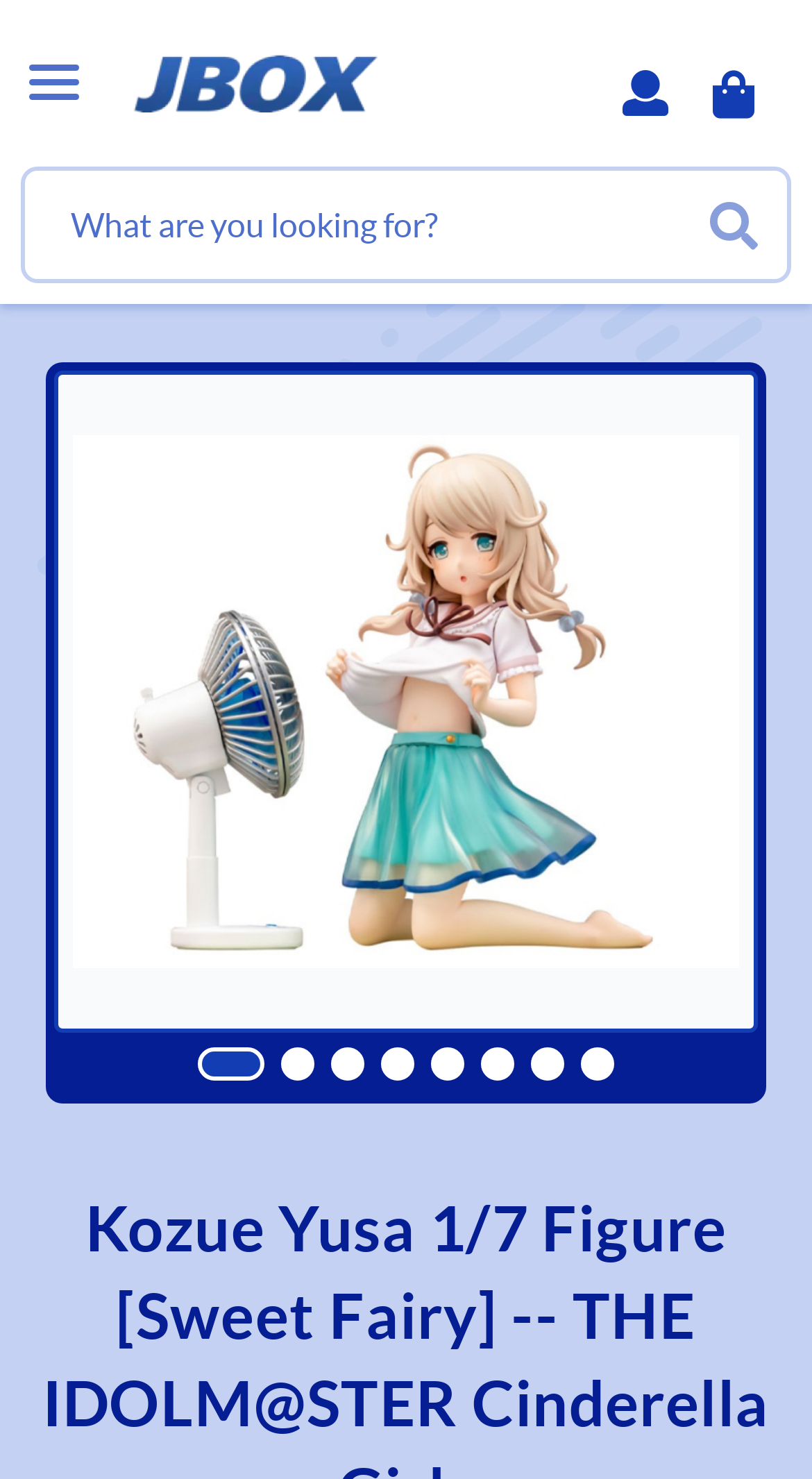What is the name of the figure?
Based on the image, give a one-word or short phrase answer.

Kozue Yusa